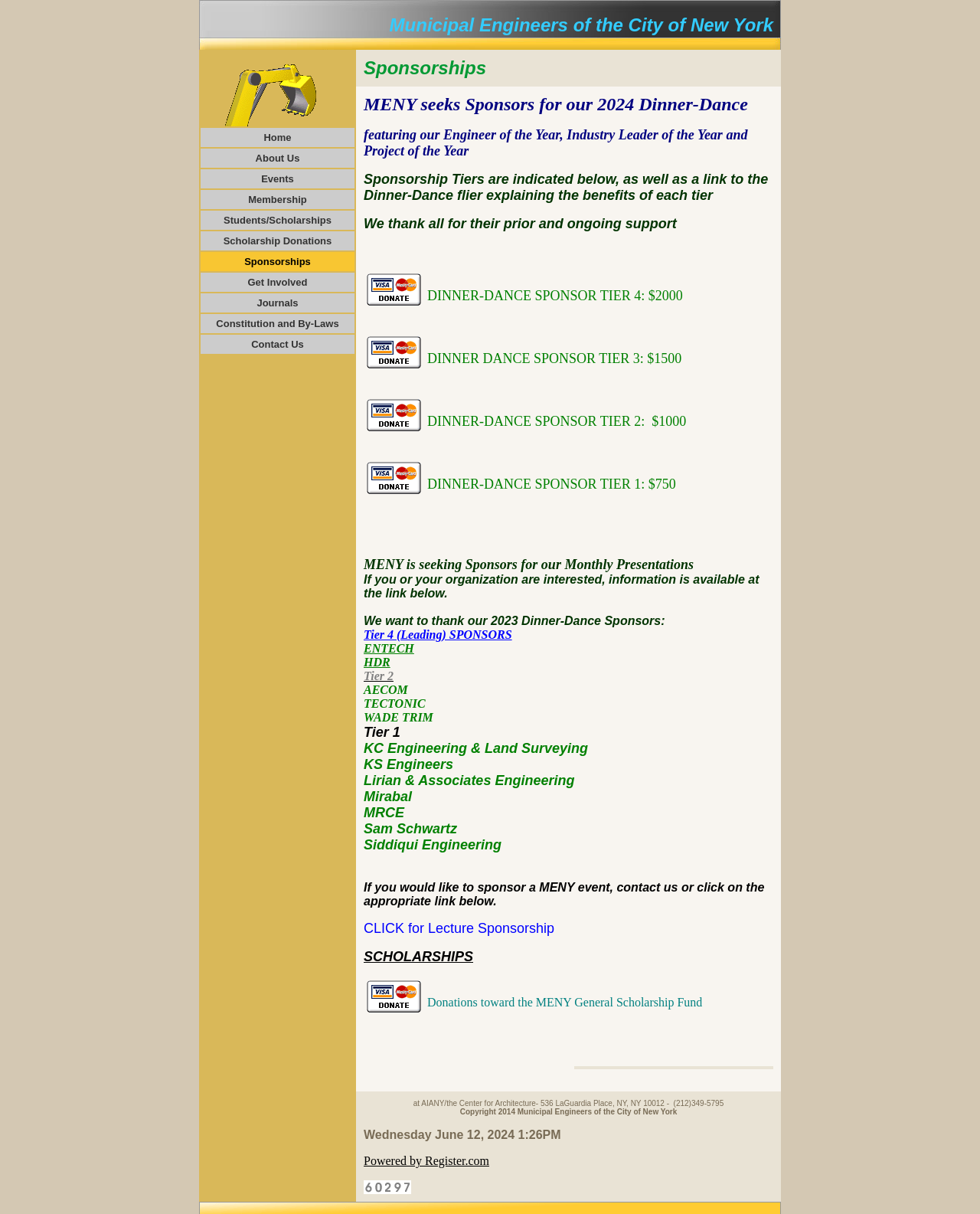Extract the bounding box coordinates for the UI element described by the text: "Constitution and By-Laws". The coordinates should be in the form of [left, top, right, bottom] with values between 0 and 1.

[0.221, 0.261, 0.346, 0.271]